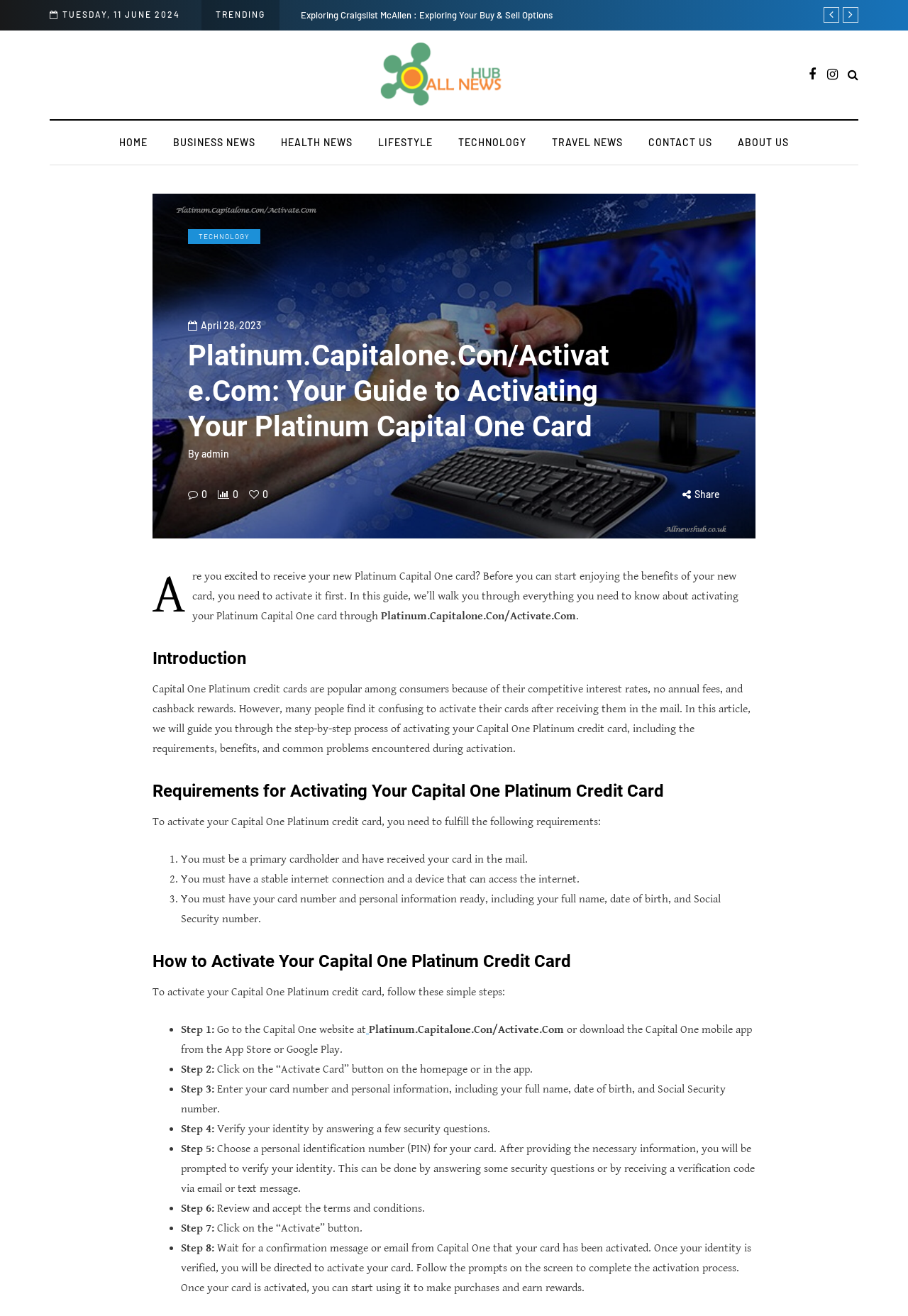Show the bounding box coordinates of the element that should be clicked to complete the task: "Click on the 'HOME' link".

[0.117, 0.102, 0.177, 0.114]